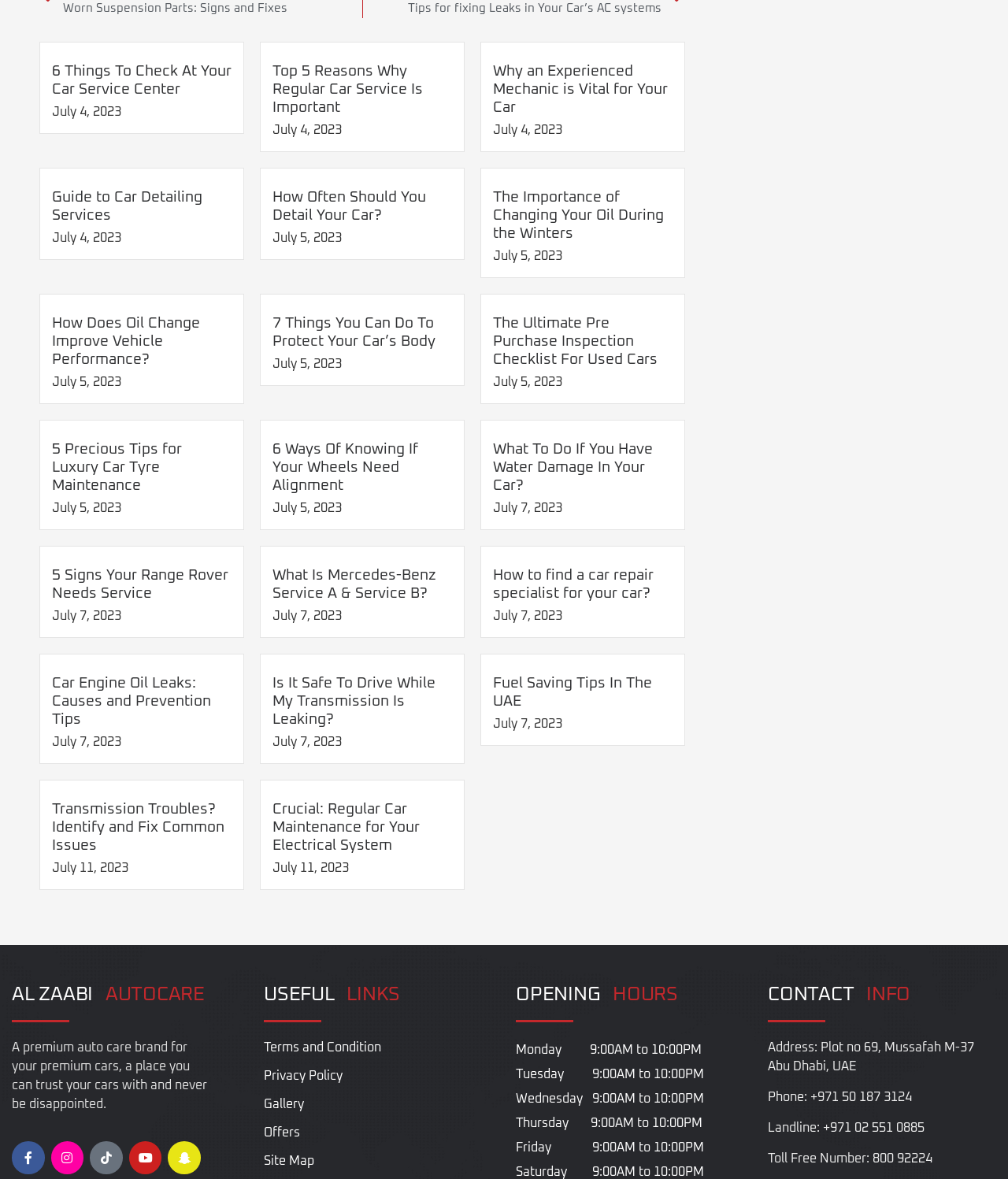Please respond to the question using a single word or phrase:
How many articles are on this webpage?

15